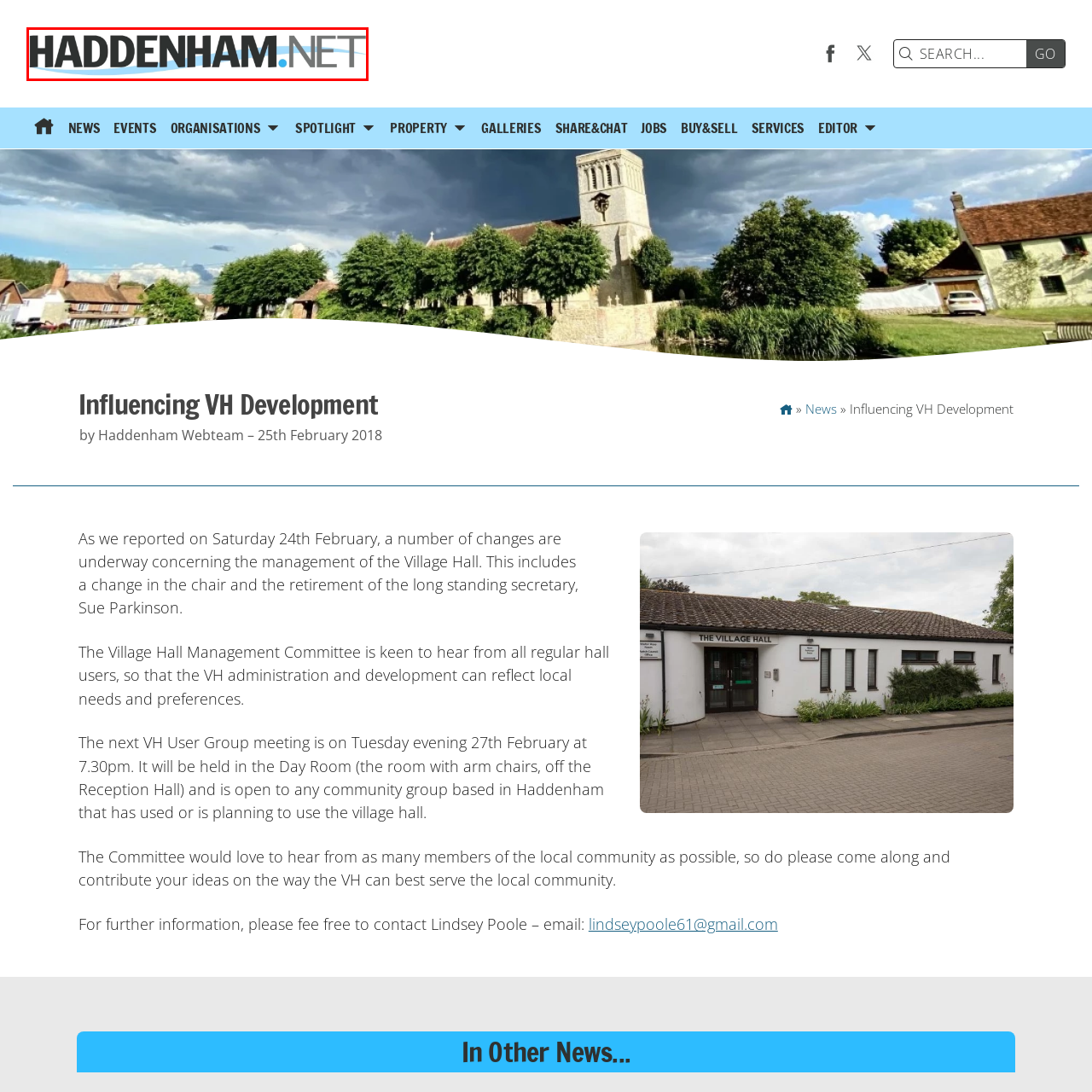Compose a thorough description of the image encased in the red perimeter.

The image features the logo of Haddenham.net, displayed prominently at the top of the website. The logo consists of the text "HADDENHAM.NET" in bold, modern typography, with "HADDENHAM" rendered in dark gray and ".NET" in a lighter shade, accompanied by a subtle blue wave element beneath the text. This visually appealing design signifies the online presence of the Haddenham community, reflecting its commitment to providing local information and resources. The logo serves as a link to the homepage, ensuring easy navigation for users seeking to engage with the website's content.